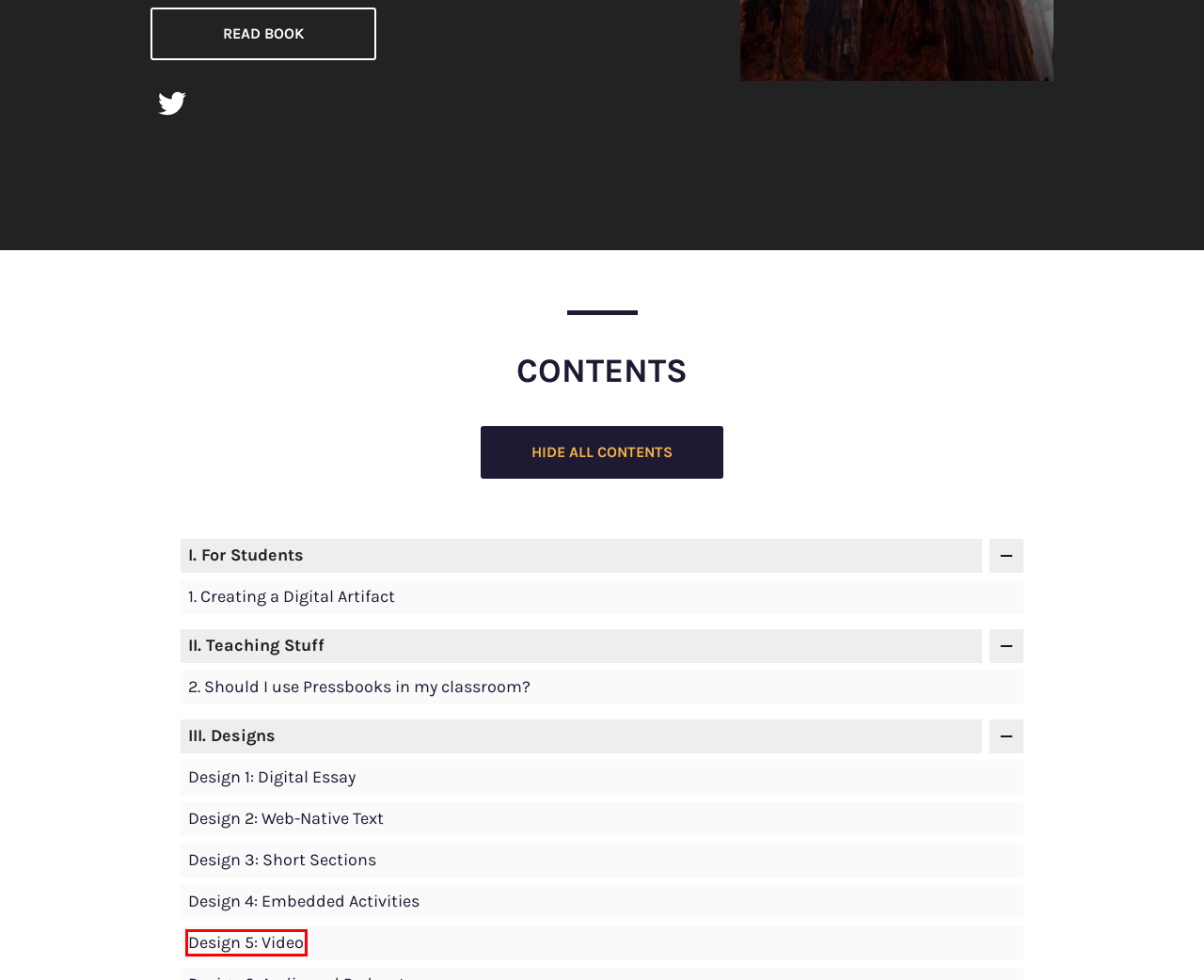Observe the provided screenshot of a webpage with a red bounding box around a specific UI element. Choose the webpage description that best fits the new webpage after you click on the highlighted element. These are your options:
A. Design 5: Video – Creating Ebooks in Pressbooks
B. Design 2: Web-Native Text – Creating Ebooks in Pressbooks
C. Design 4: Embedded Activities – Creating Ebooks in Pressbooks
D. Design 3: Short Sections – Creating Ebooks in Pressbooks
E. Design 8: Infographics – Creating Ebooks in Pressbooks
F. Design 1: Digital Essay – Creating Ebooks in Pressbooks
G. Should I use Pressbooks in my classroom? – Creating Ebooks in Pressbooks
H. Support guides | Pressbooks

A